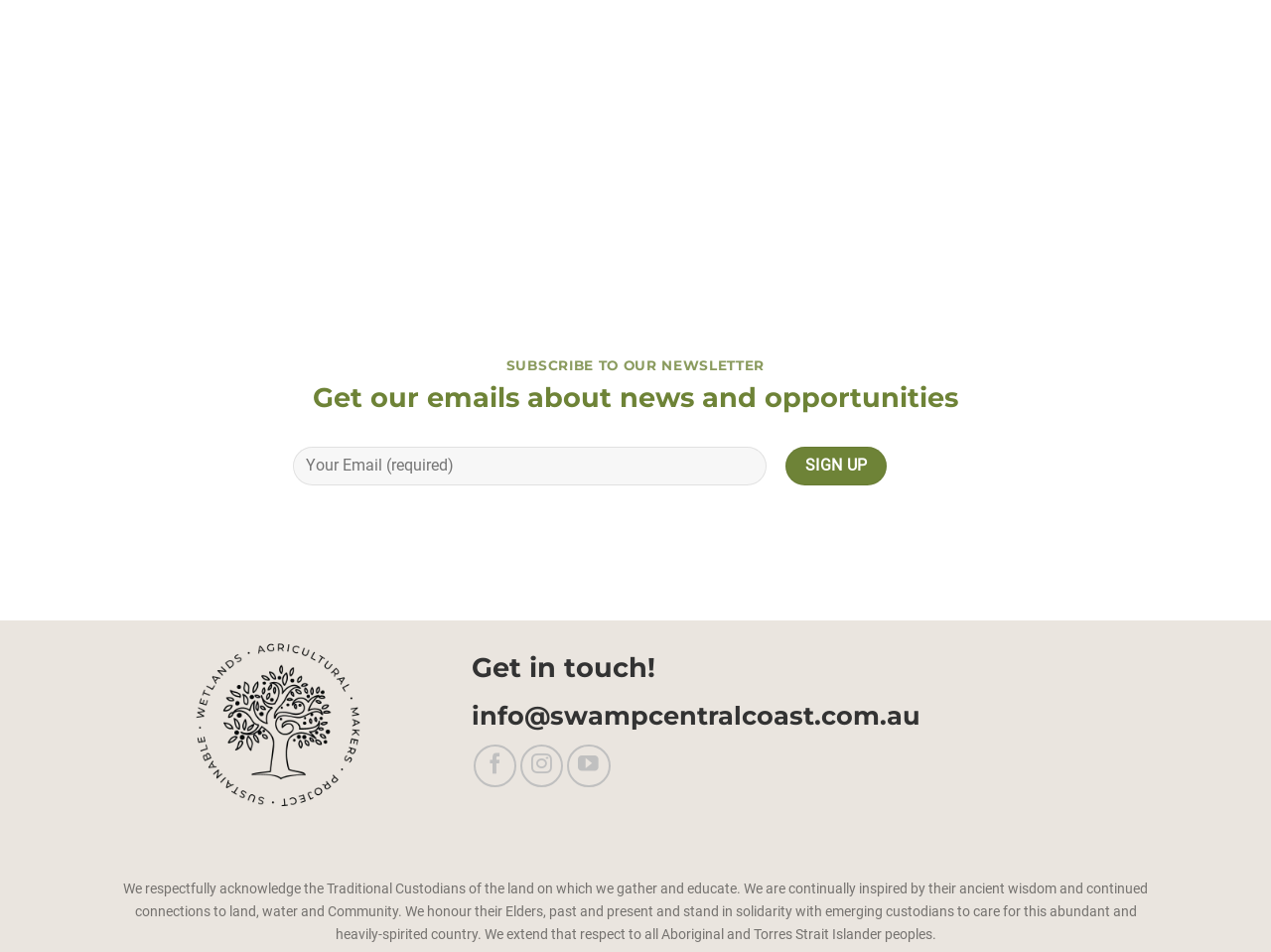Determine the bounding box coordinates of the UI element that matches the following description: "FRIDAY HARBOR". The coordinates should be four float numbers between 0 and 1 in the format [left, top, right, bottom].

None